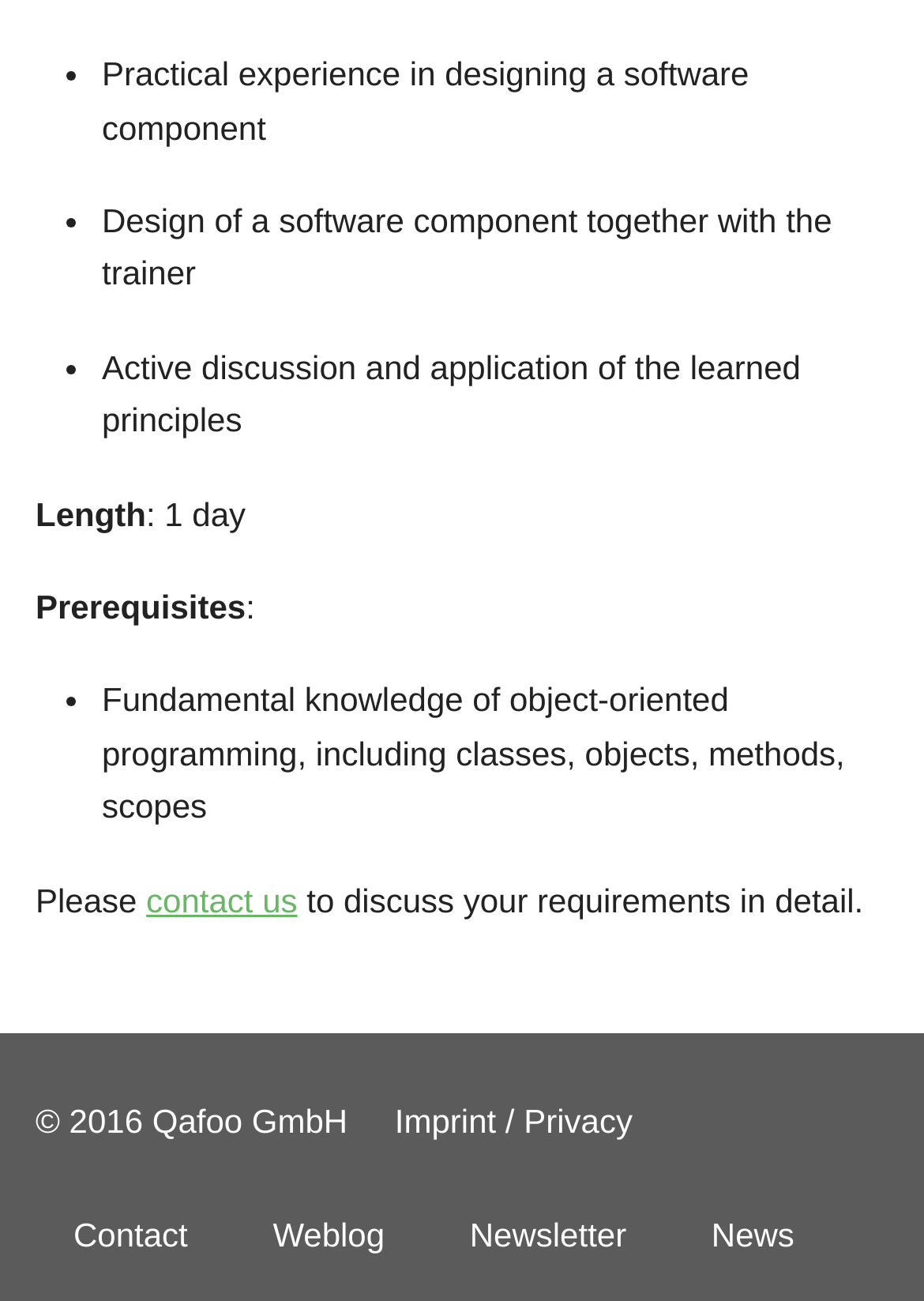Determine the bounding box coordinates of the UI element that matches the following description: "Contact". The coordinates should be four float numbers between 0 and 1 in the format [left, top, right, bottom].

[0.079, 0.934, 0.203, 0.963]